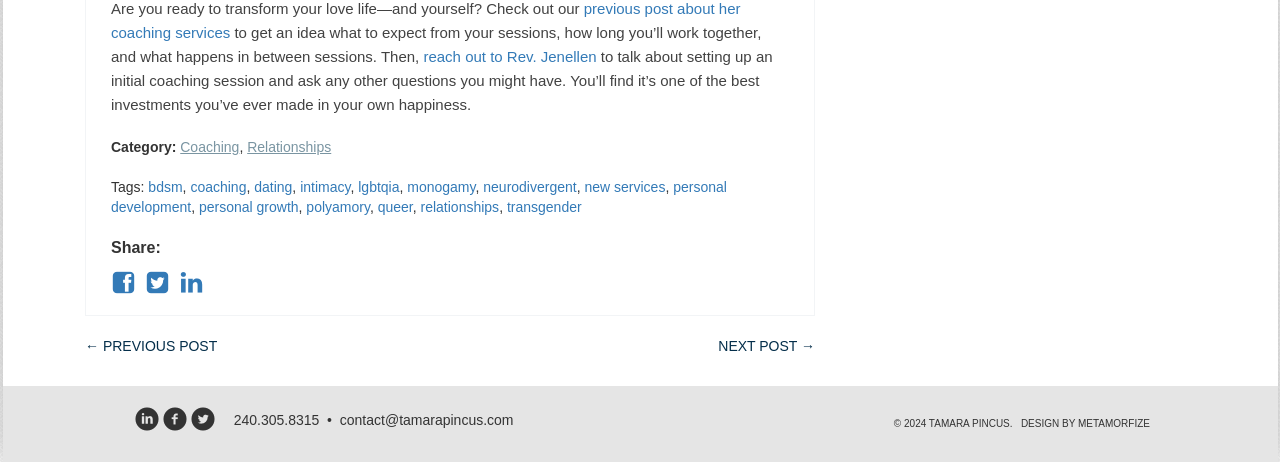How can I contact Rev. Jenellen? Based on the screenshot, please respond with a single word or phrase.

Phone or email